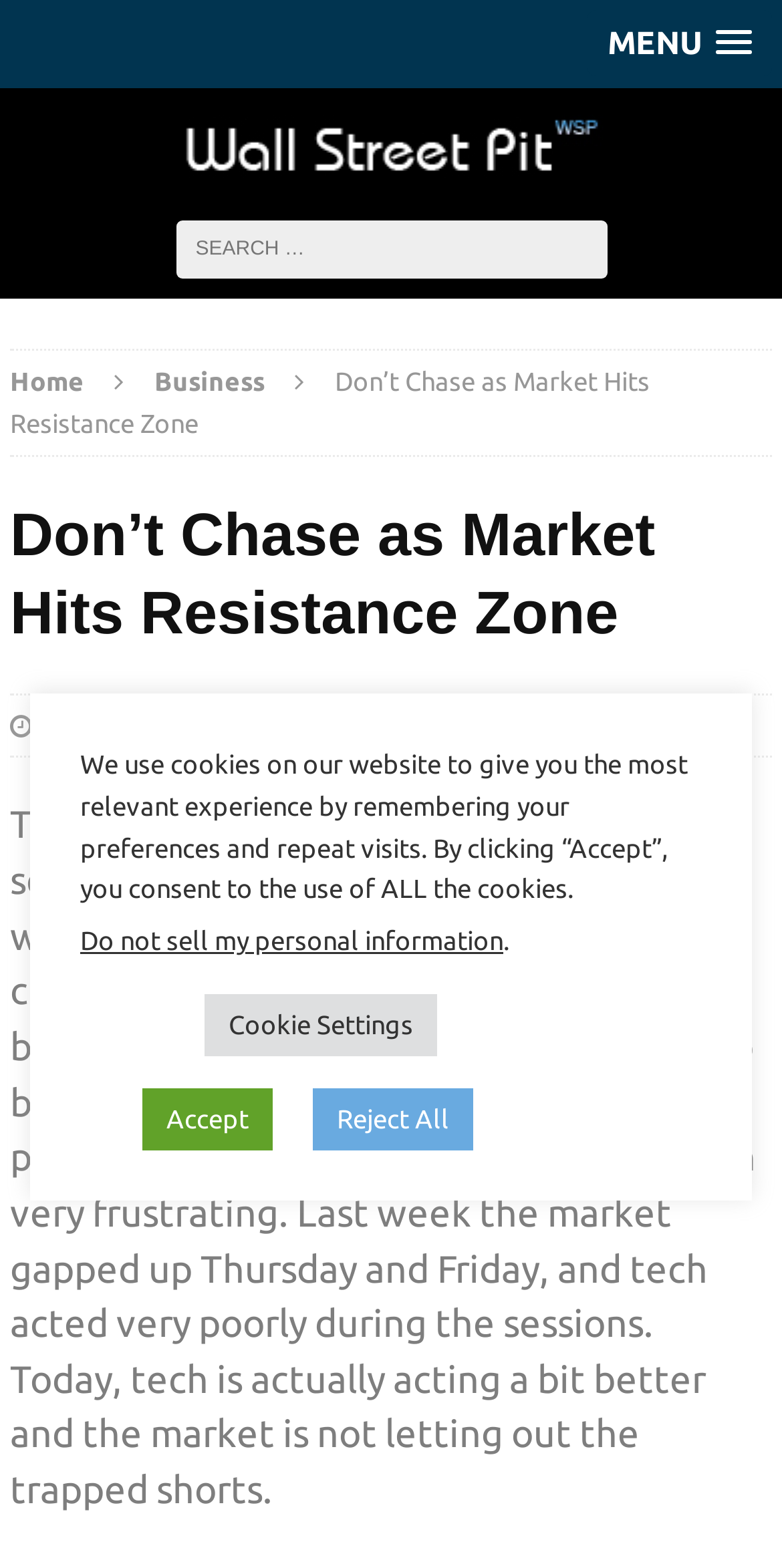What is the topic of the article?
Please give a detailed answer to the question using the information shown in the image.

I inferred the topic by reading the static text element that describes the market's performance and mentions the Japan nuclear crisis, which suggests that the article is discussing the impact of the crisis on the market.